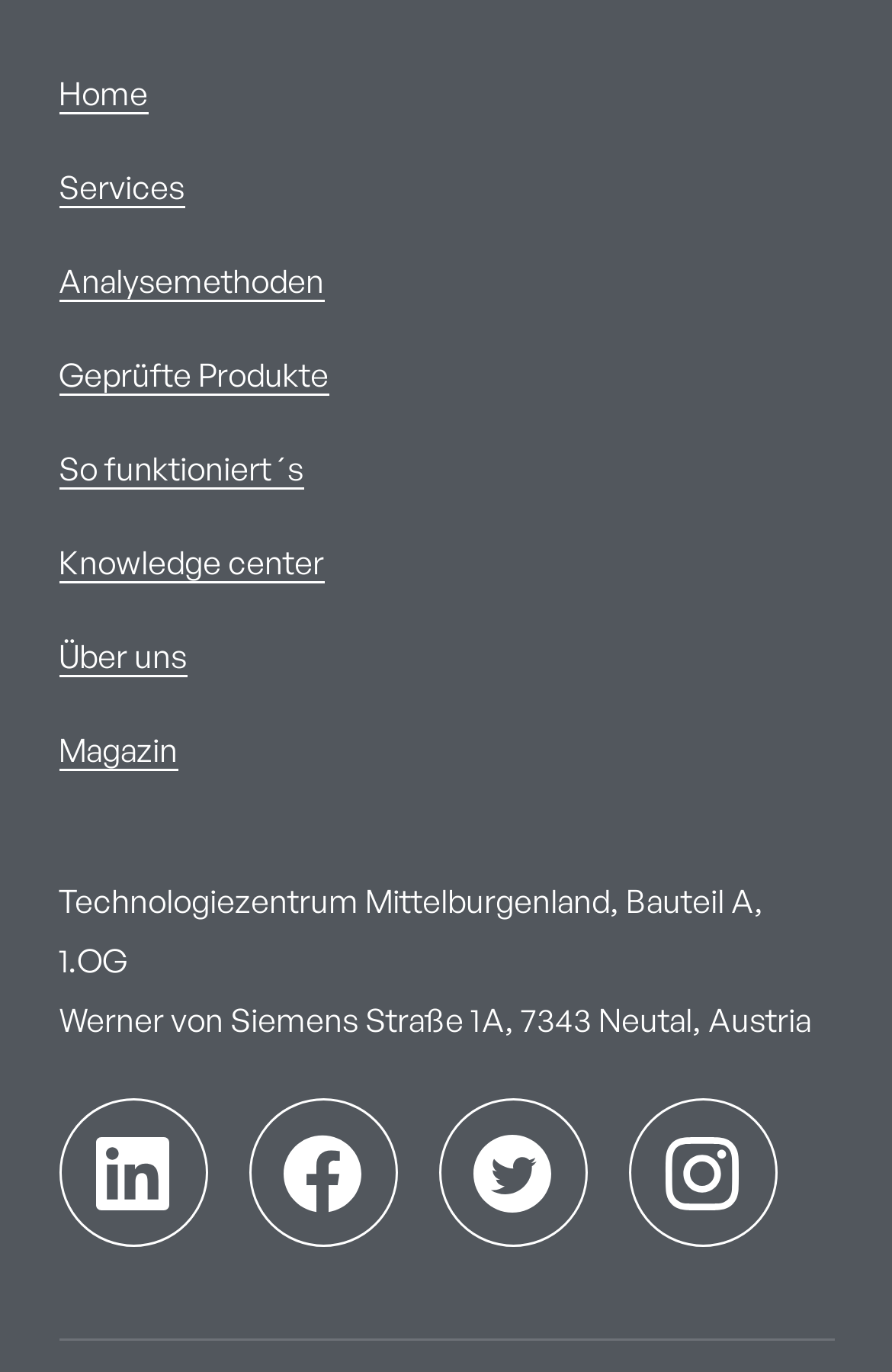Please identify the bounding box coordinates of the element I should click to complete this instruction: 'Go to Knowledge center'. The coordinates should be given as four float numbers between 0 and 1, like this: [left, top, right, bottom].

[0.065, 0.401, 0.363, 0.426]